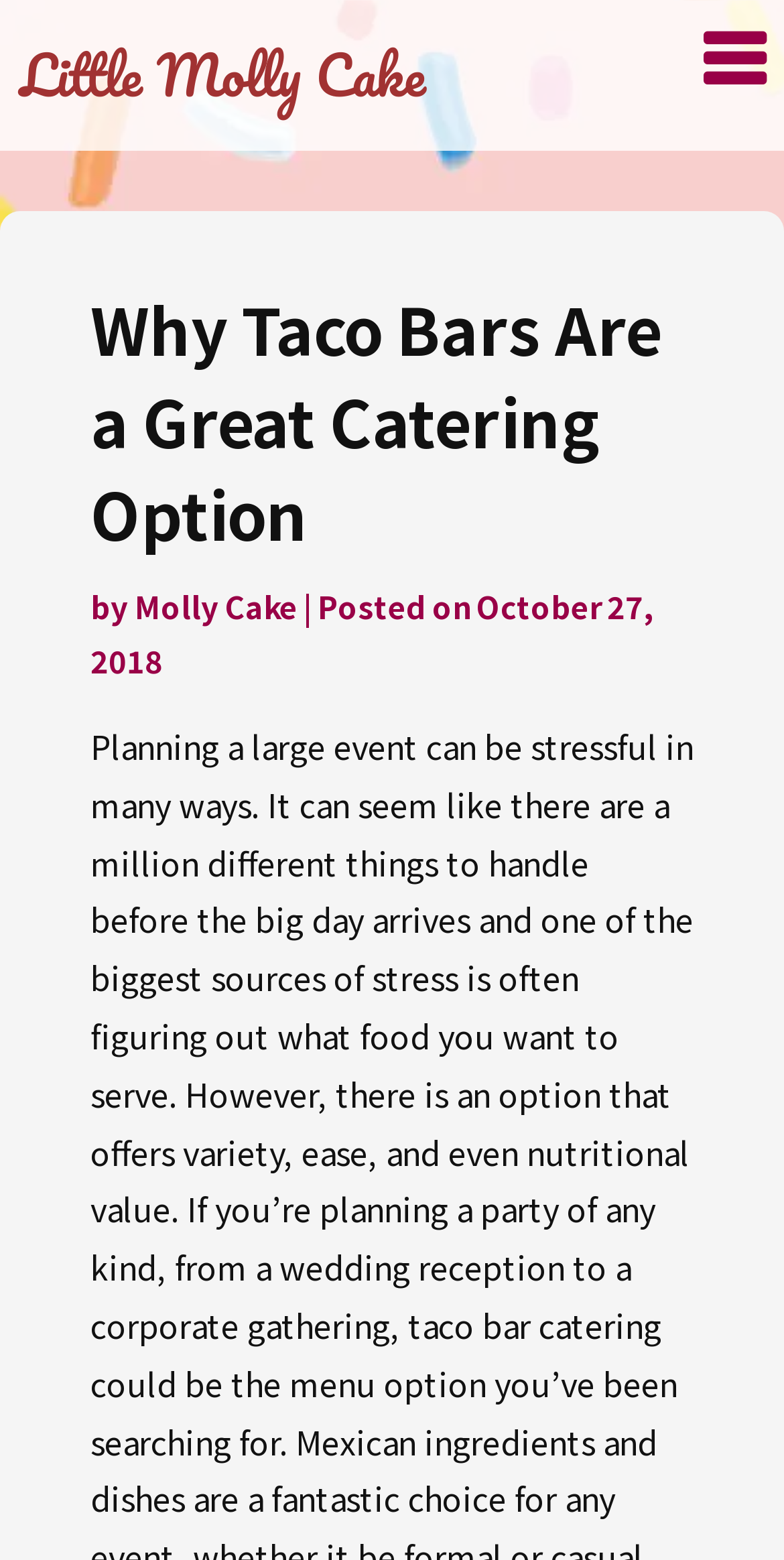Please find and report the primary heading text from the webpage.

Why Taco Bars Are a Great Catering Option